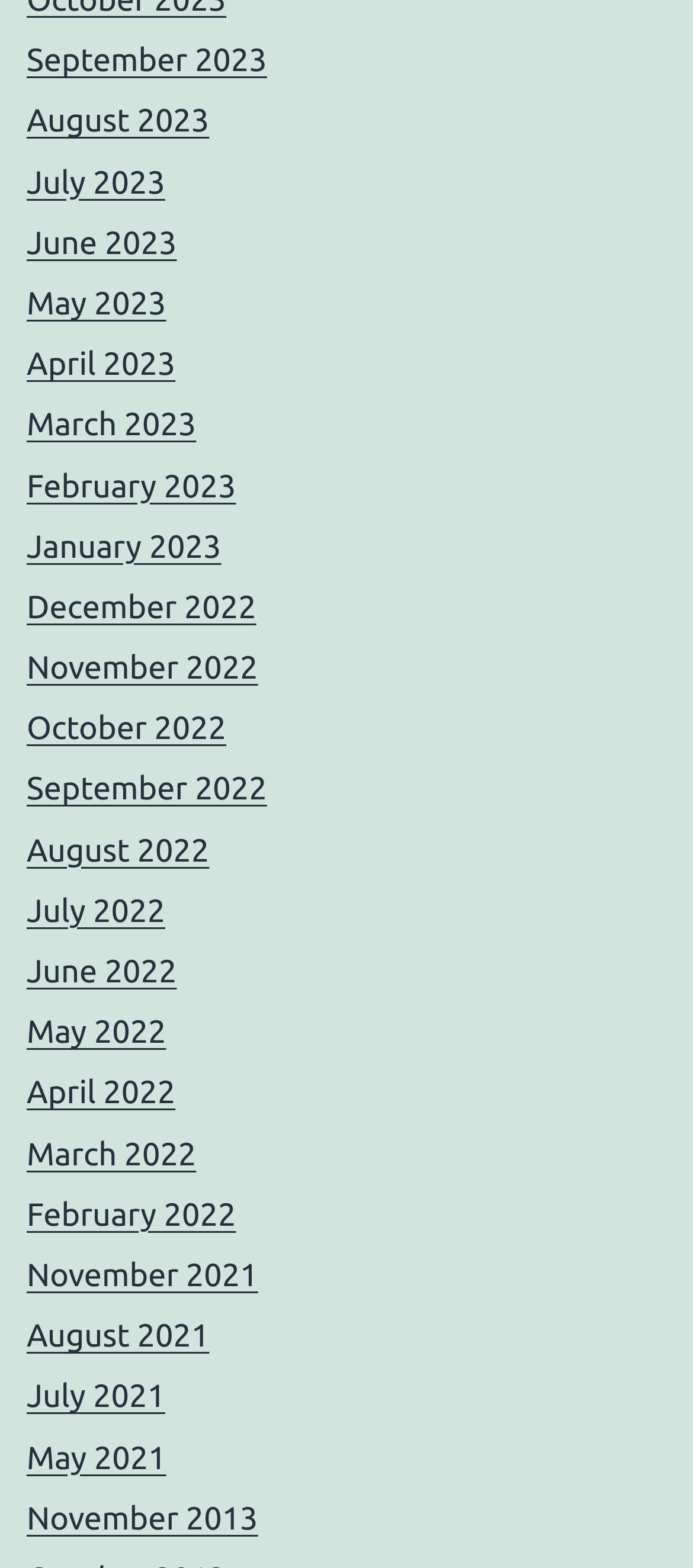Please determine the bounding box coordinates of the element to click in order to execute the following instruction: "access January 2023". The coordinates should be four float numbers between 0 and 1, specified as [left, top, right, bottom].

[0.038, 0.337, 0.319, 0.36]